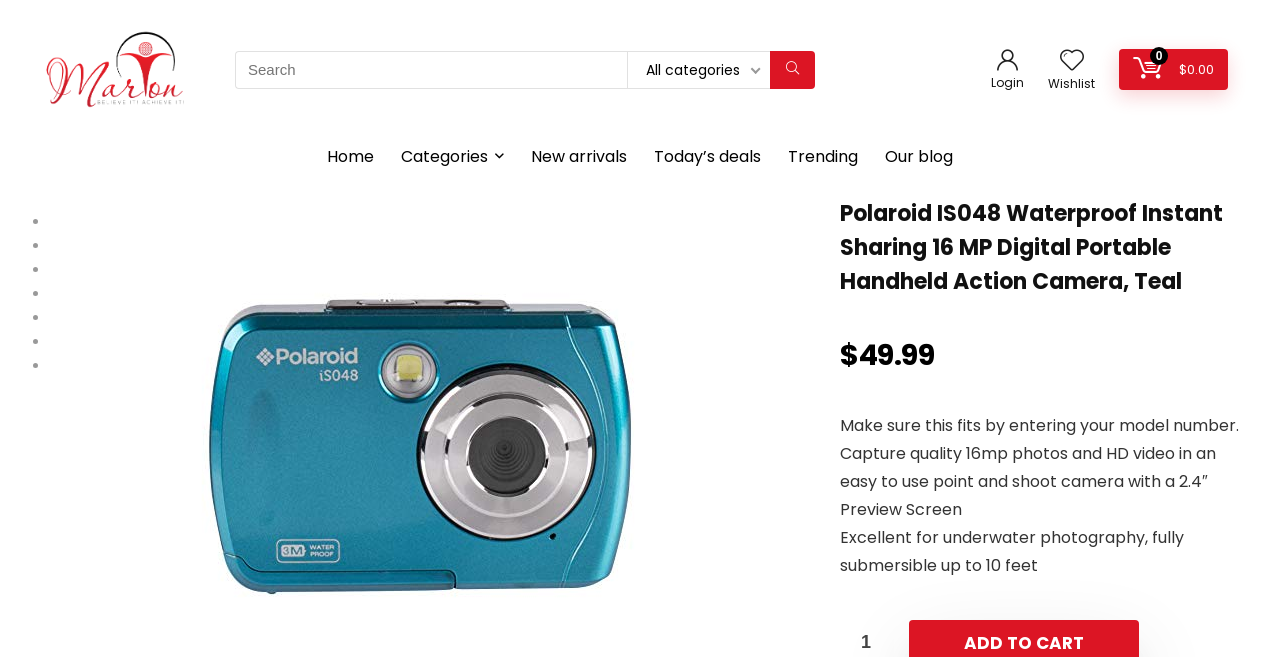Answer the following in one word or a short phrase: 
What is the price of the camera?

$49.99